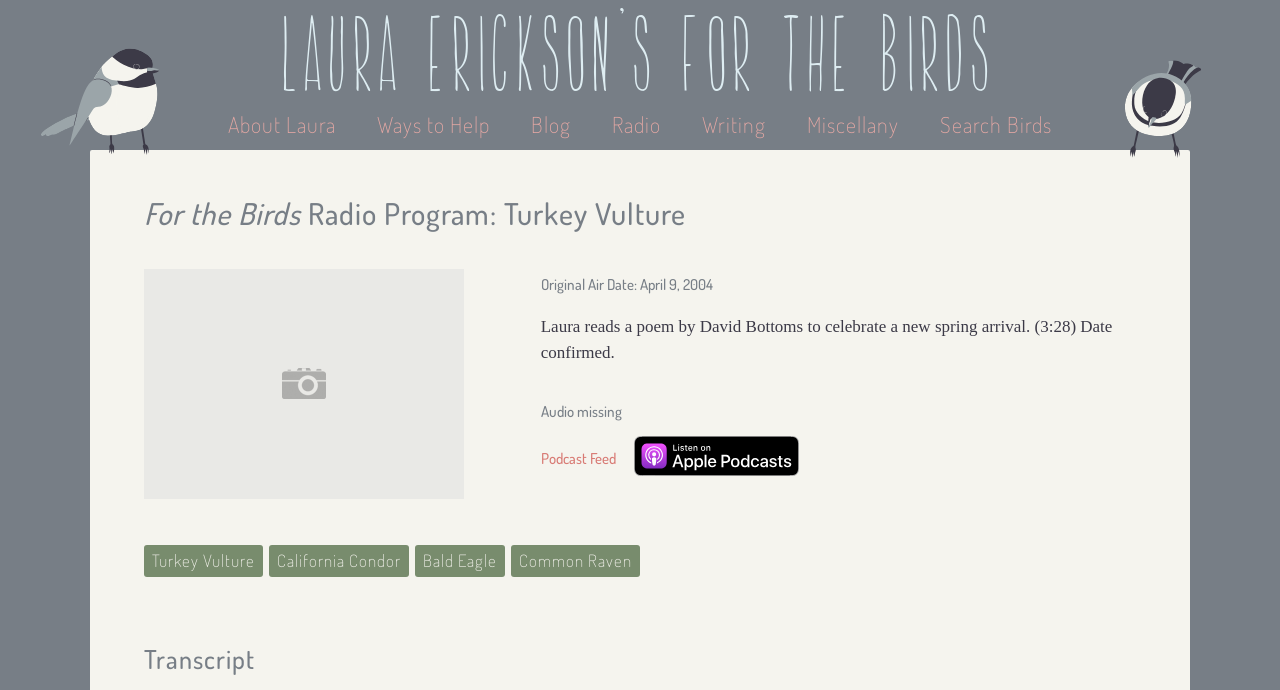Extract the bounding box coordinates for the HTML element that matches this description: "Ways to Help". The coordinates should be four float numbers between 0 and 1, i.e., [left, top, right, bottom].

[0.28, 0.159, 0.401, 0.199]